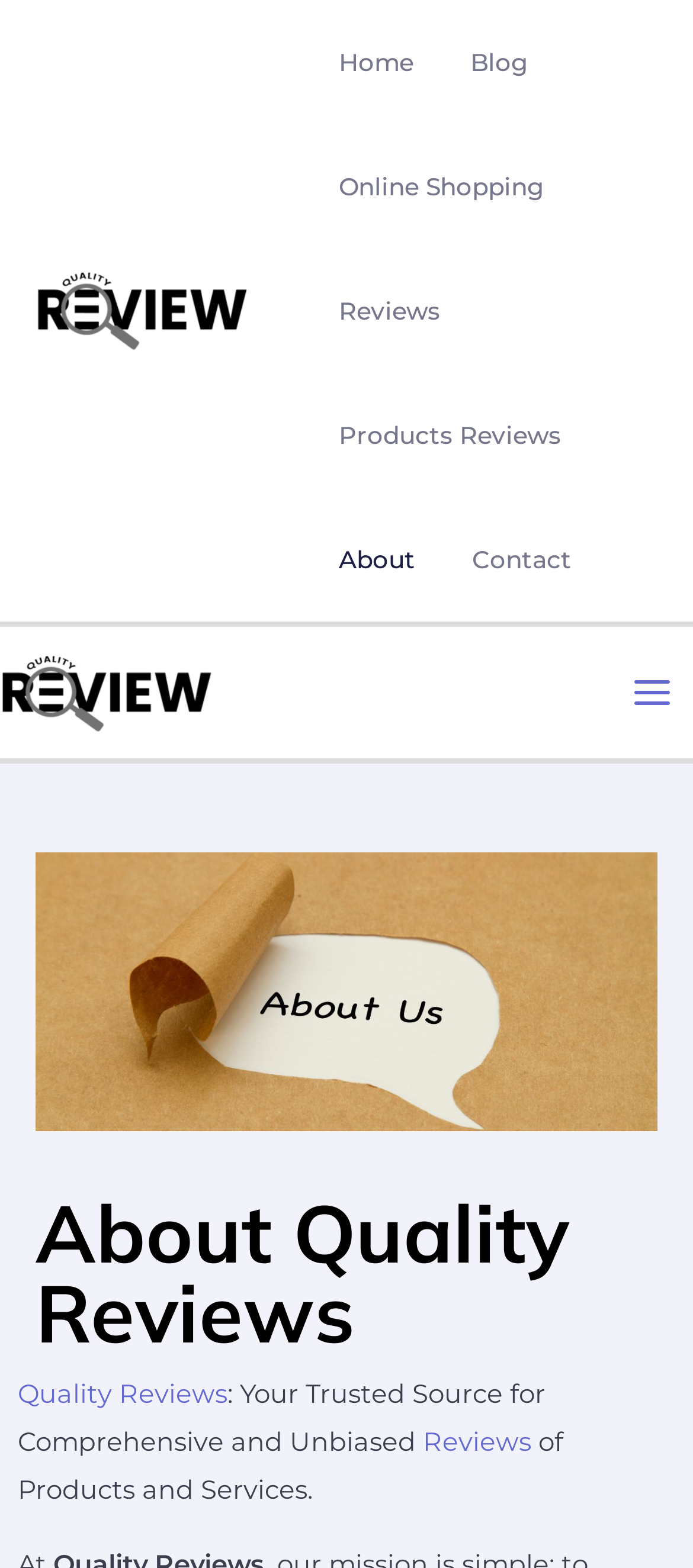Identify the bounding box for the element characterized by the following description: "Online Shopping Reviews".

[0.448, 0.079, 0.897, 0.238]